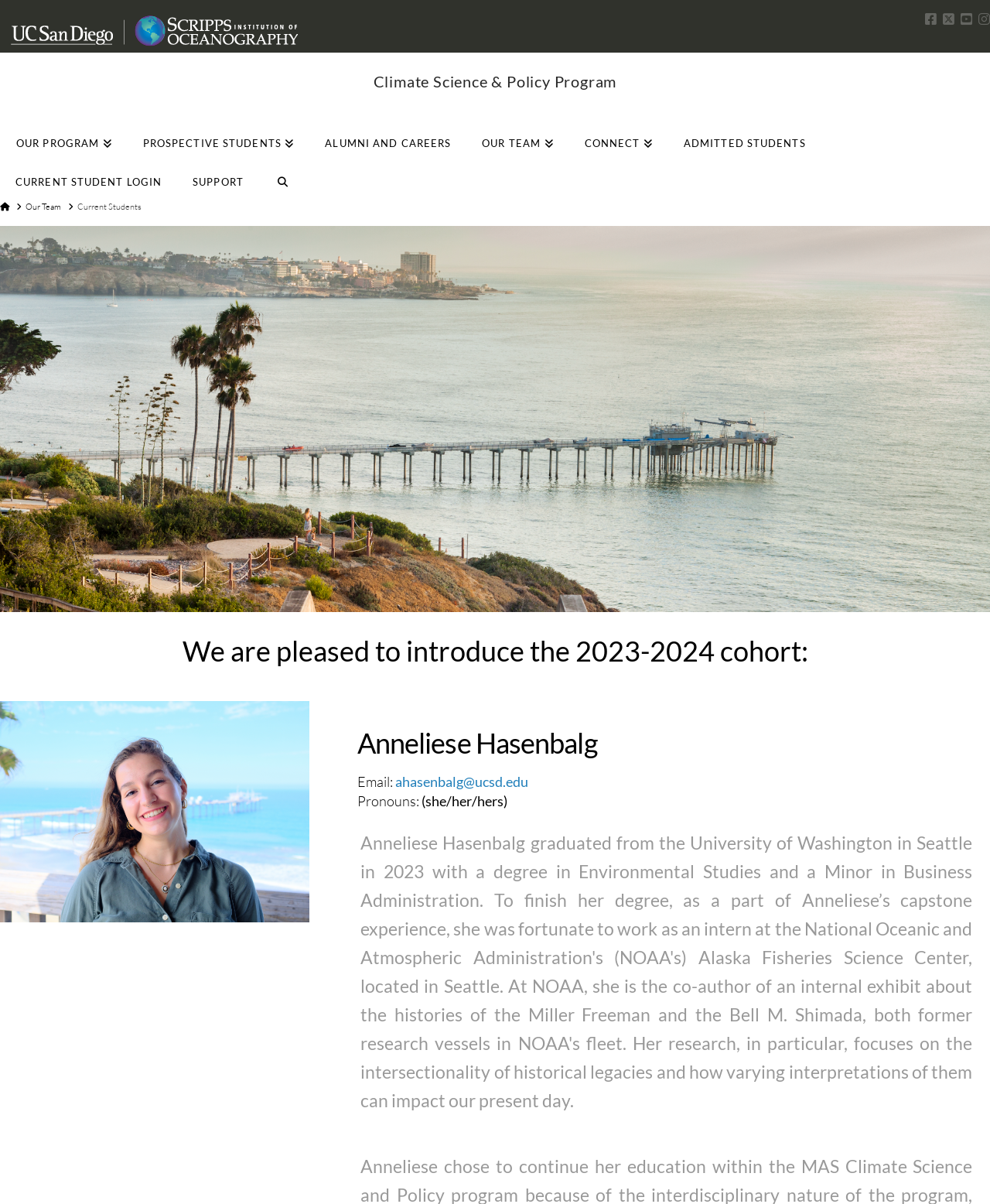Please identify the webpage's heading and generate its text content.

Climate Science & Policy Program